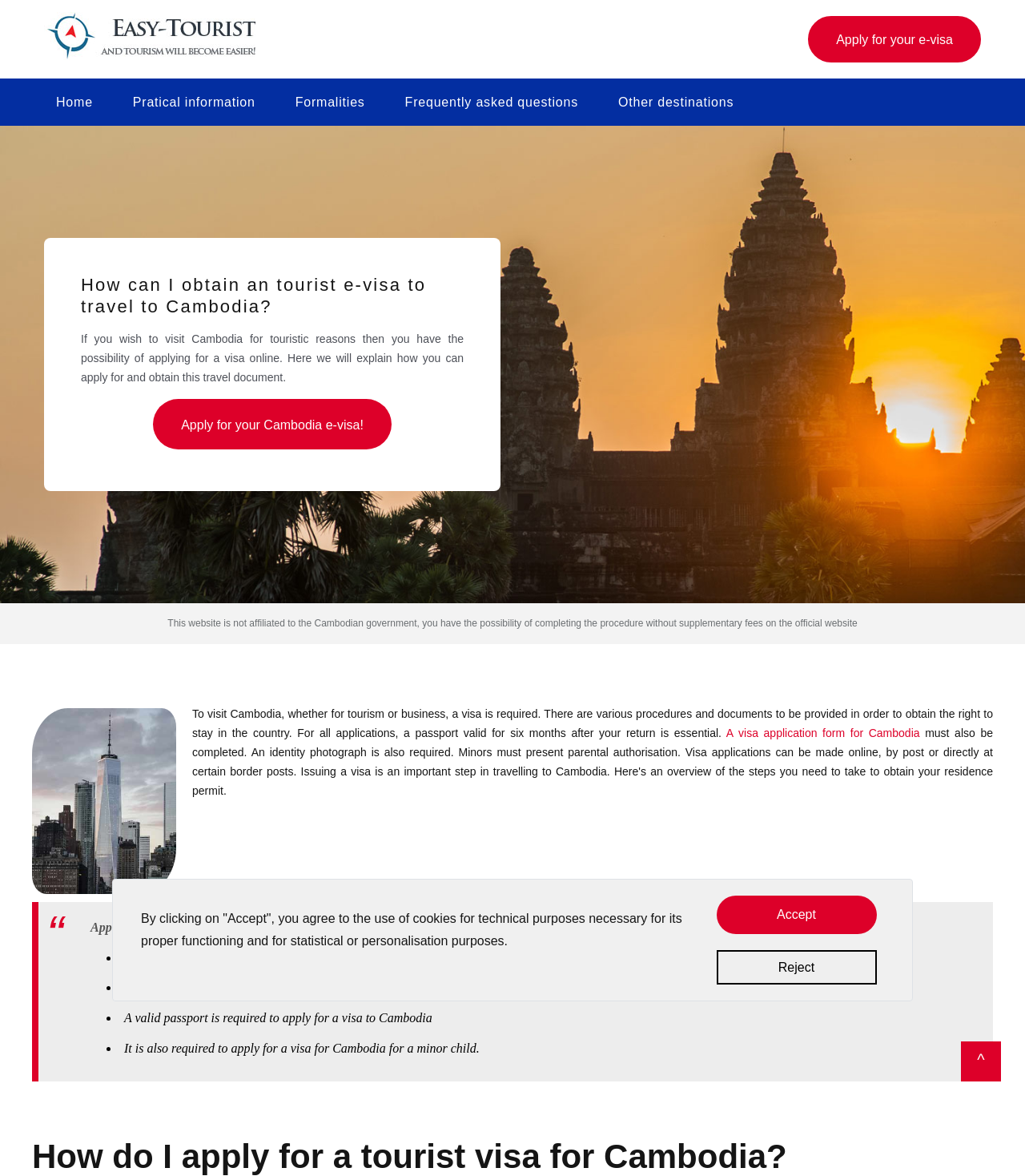Please find and report the bounding box coordinates of the element to click in order to perform the following action: "Read about Border Cheviot Sheep". The coordinates should be expressed as four float numbers between 0 and 1, in the format [left, top, right, bottom].

None